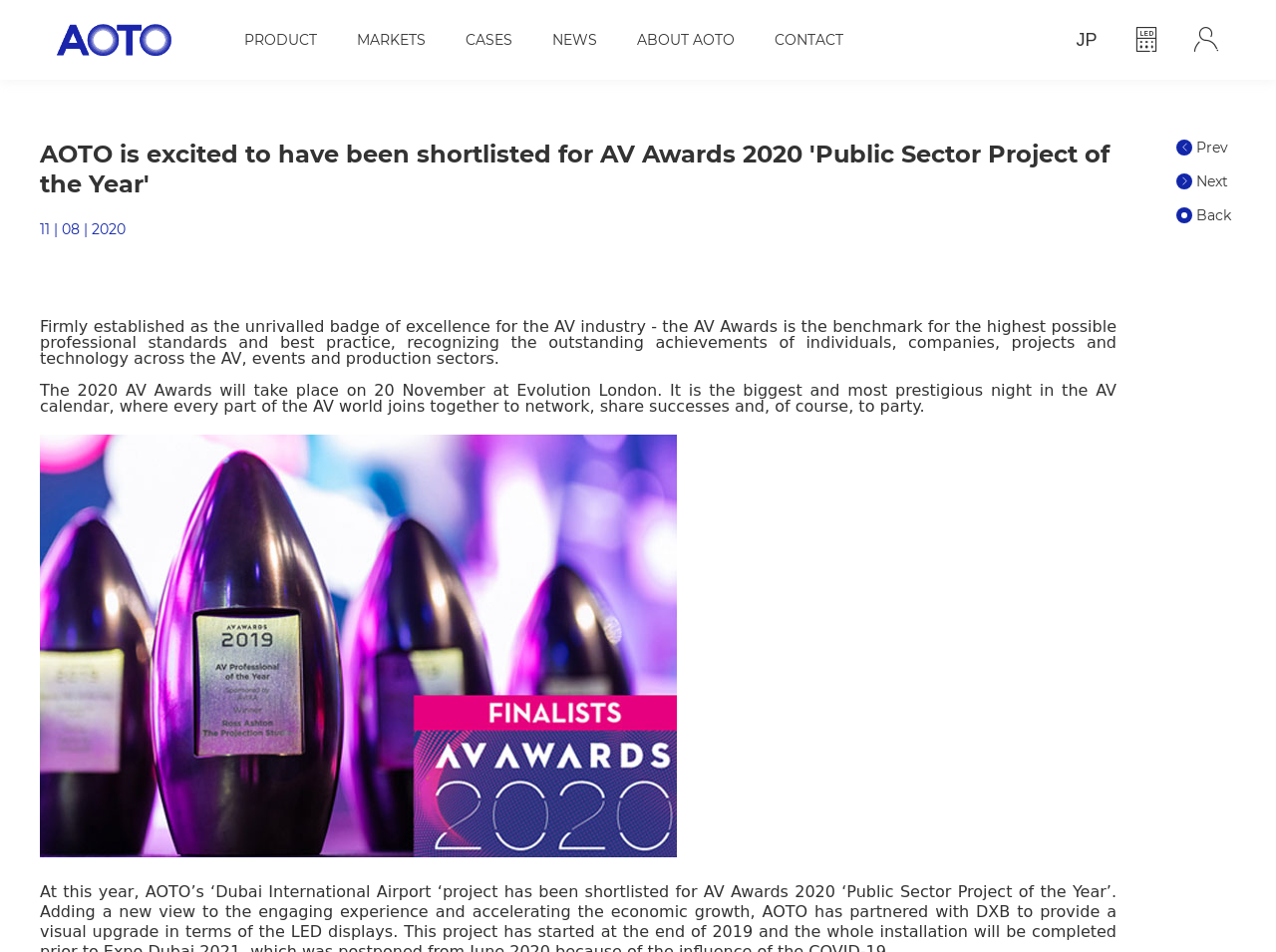How many links are in the top navigation bar?
Please provide a detailed and comprehensive answer to the question.

I counted the links in the top navigation bar, which are 'PRODUCT', 'MARKETS', 'CASES', 'NEWS', 'ABOUT AOTO', and 'CONTACT'. There are 6 links in total.